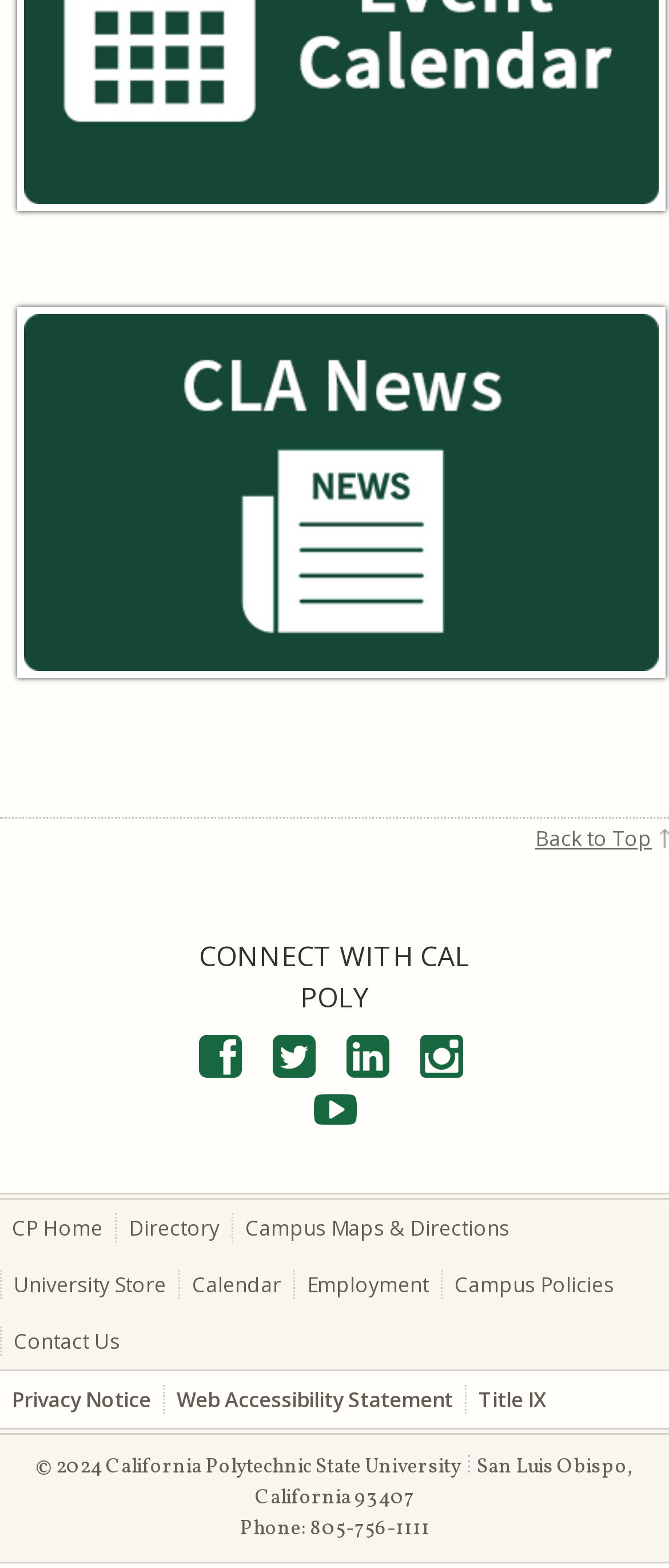What is the phone number of the university?
Refer to the image and answer the question using a single word or phrase.

805-756-1111